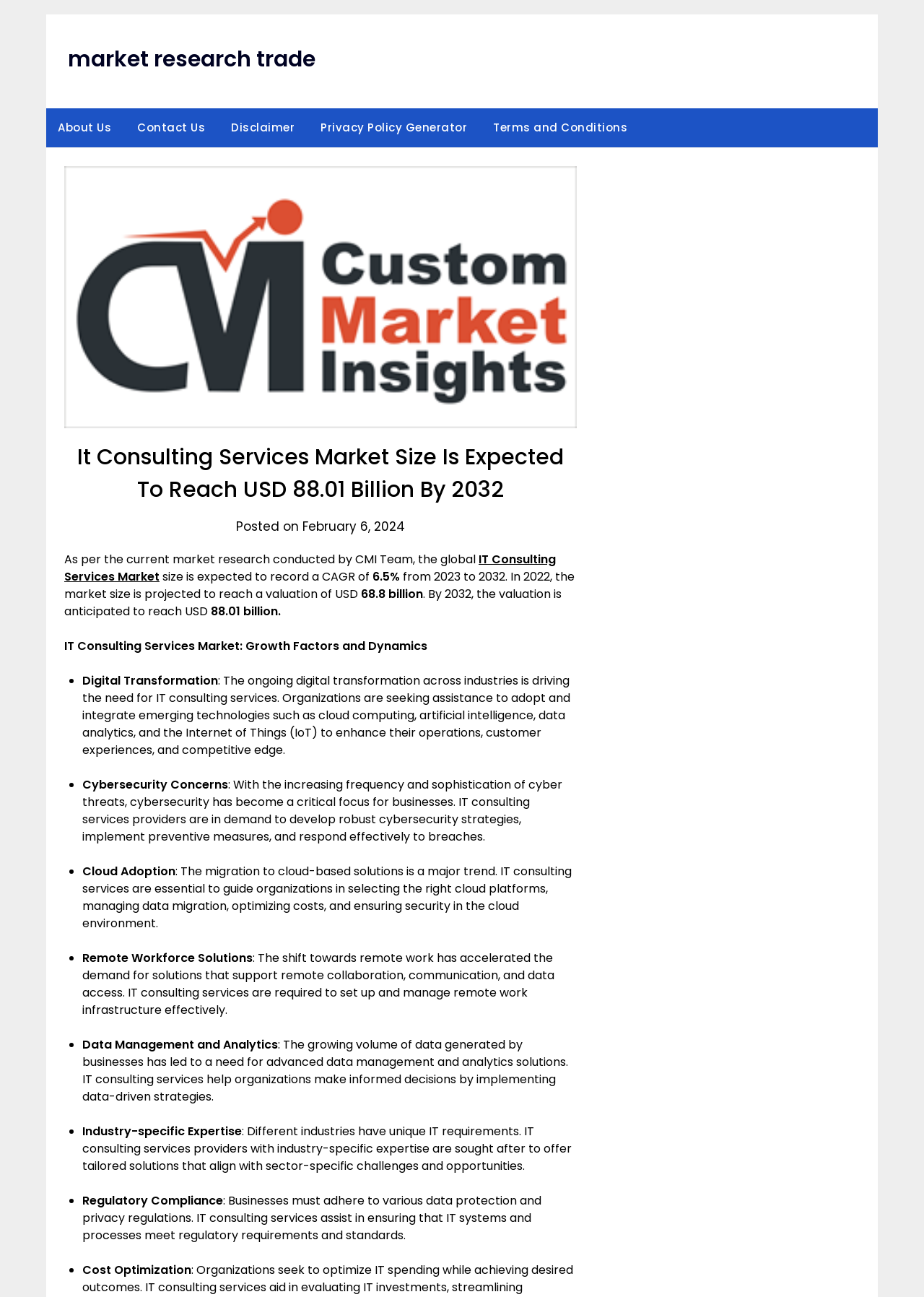Carefully observe the image and respond to the question with a detailed answer:
What is one of the growth factors driving the IT Consulting Services Market?

The answer can be found in the list of growth factors and dynamics. One of the factors mentioned is 'Digital Transformation: The ongoing digital transformation across industries is driving the need for IT consulting services'.